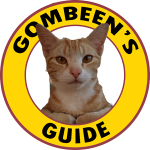Respond with a single word or phrase:
What is the color of the cat's fur?

sandy orange